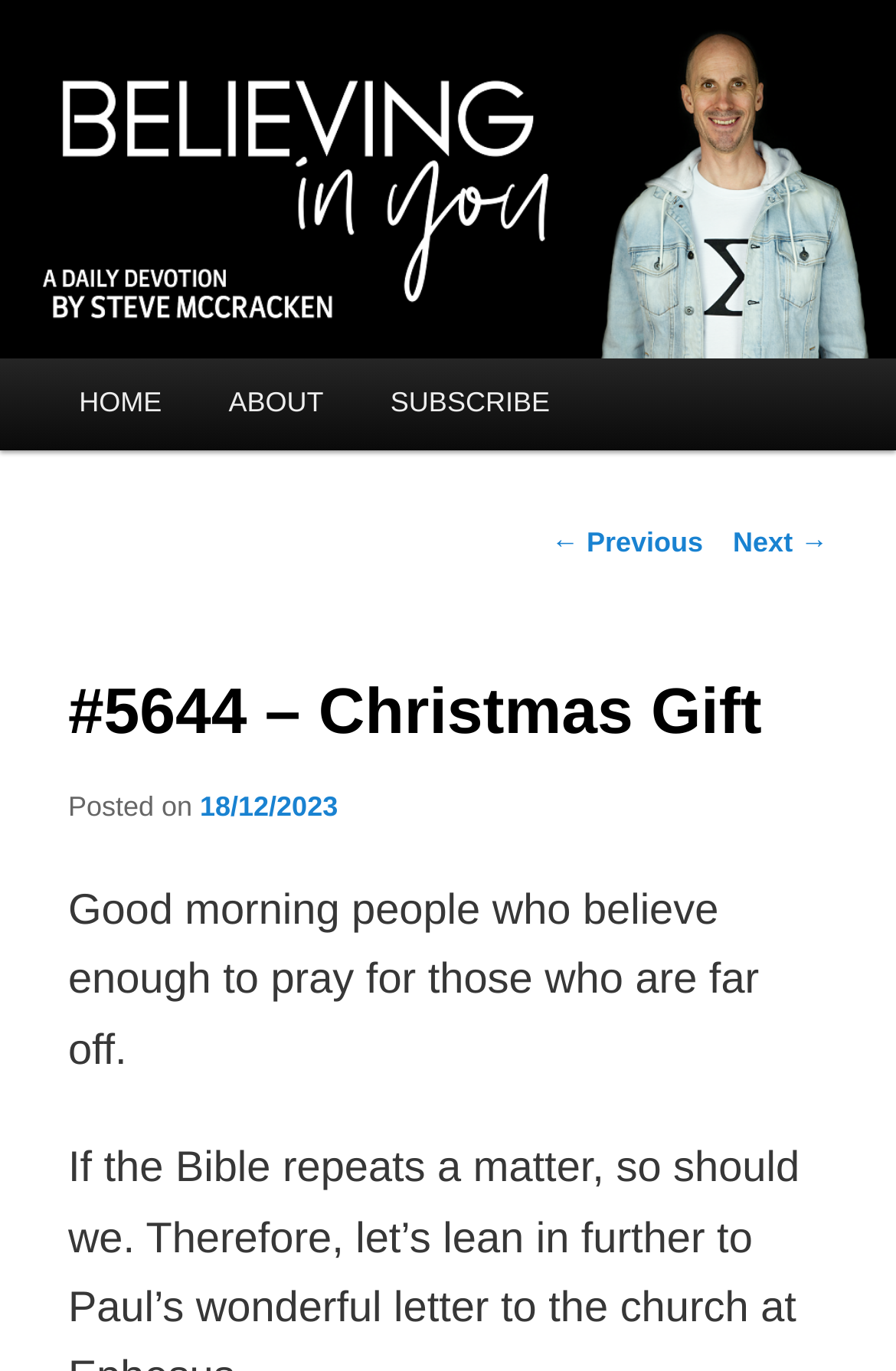Give the bounding box coordinates for the element described by: "Believing In You".

[0.076, 0.122, 0.549, 0.168]